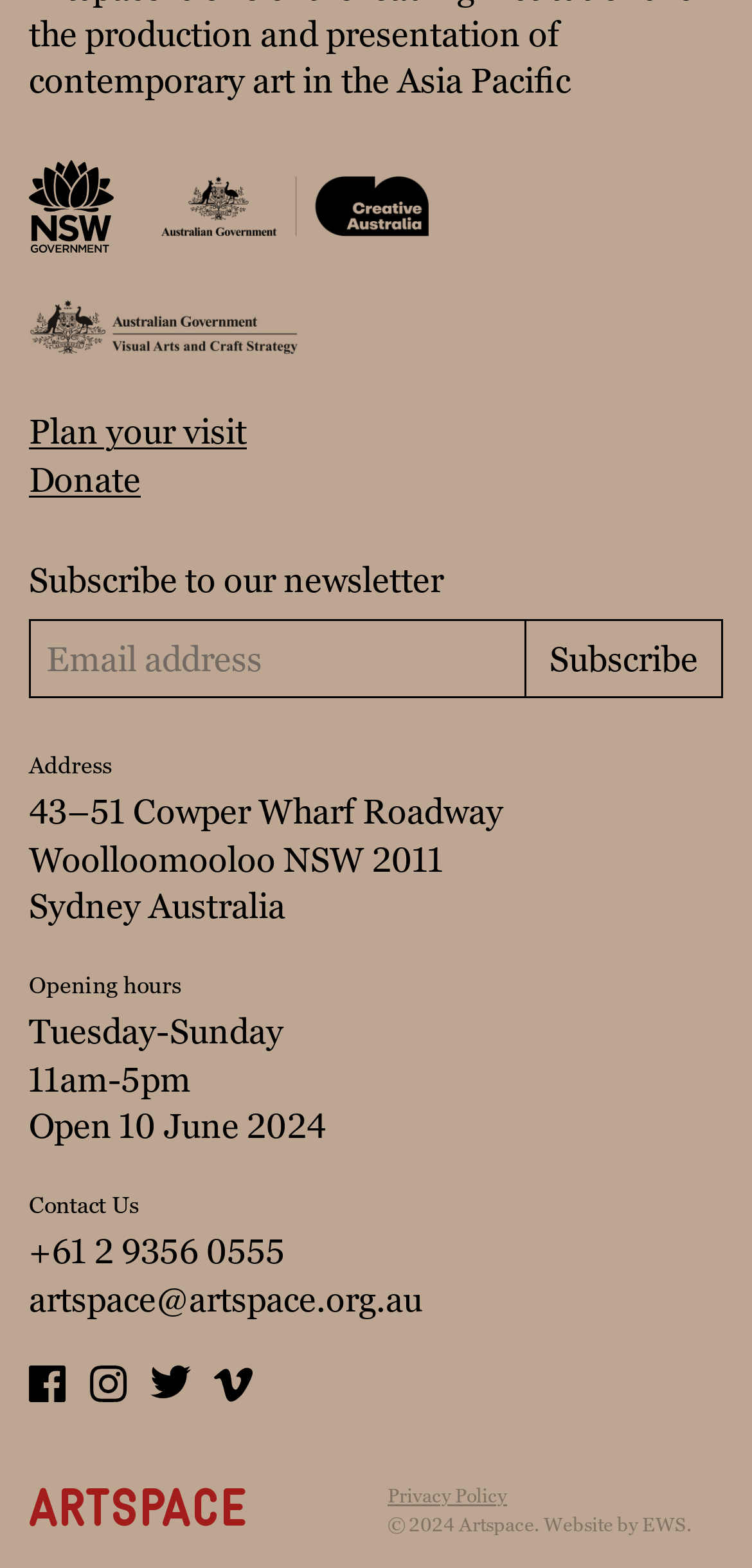What is the name of the government on the logo?
Using the picture, provide a one-word or short phrase answer.

NSW Government